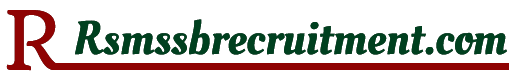Offer a detailed explanation of what is happening in the image.

This image features the logo of Rsmssbrecruitment.com, a prominent recruitment website. The logo showcases the name "Rsmssbrecruitment.com" in a stylized font, with a distinctive red underline that adds emphasis. The design combines professionalism with a modern touch, indicating the site's focus on job recruitment and employment opportunities, particularly in relation to various governmental roles and examinations. The overall appearance reflects a commitment to providing essential resources for job seekers and candidates preparing for competitive exams.